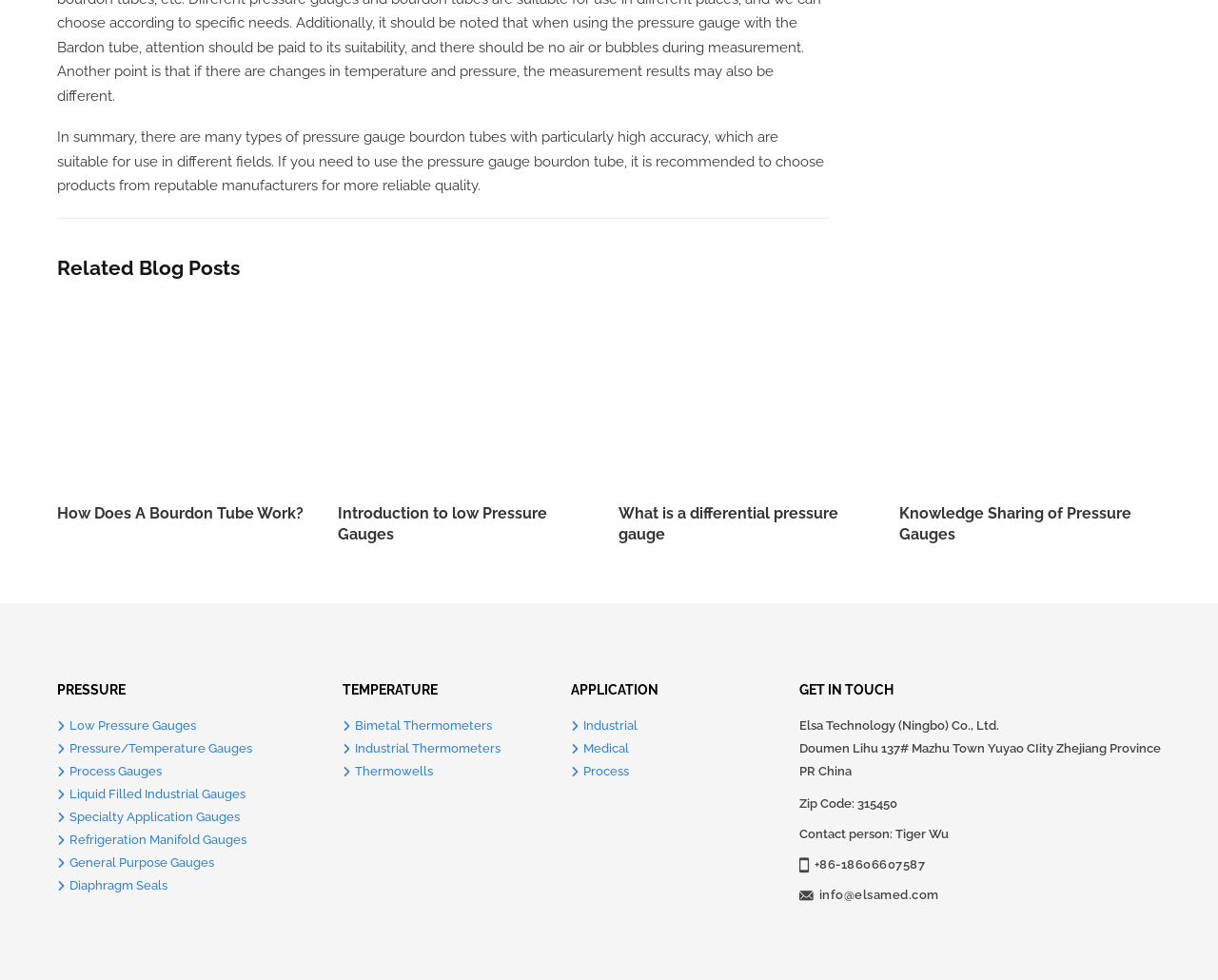What is the application mentioned under the 'APPLICATION' category?
Look at the image and provide a short answer using one word or a phrase.

Medical and Process